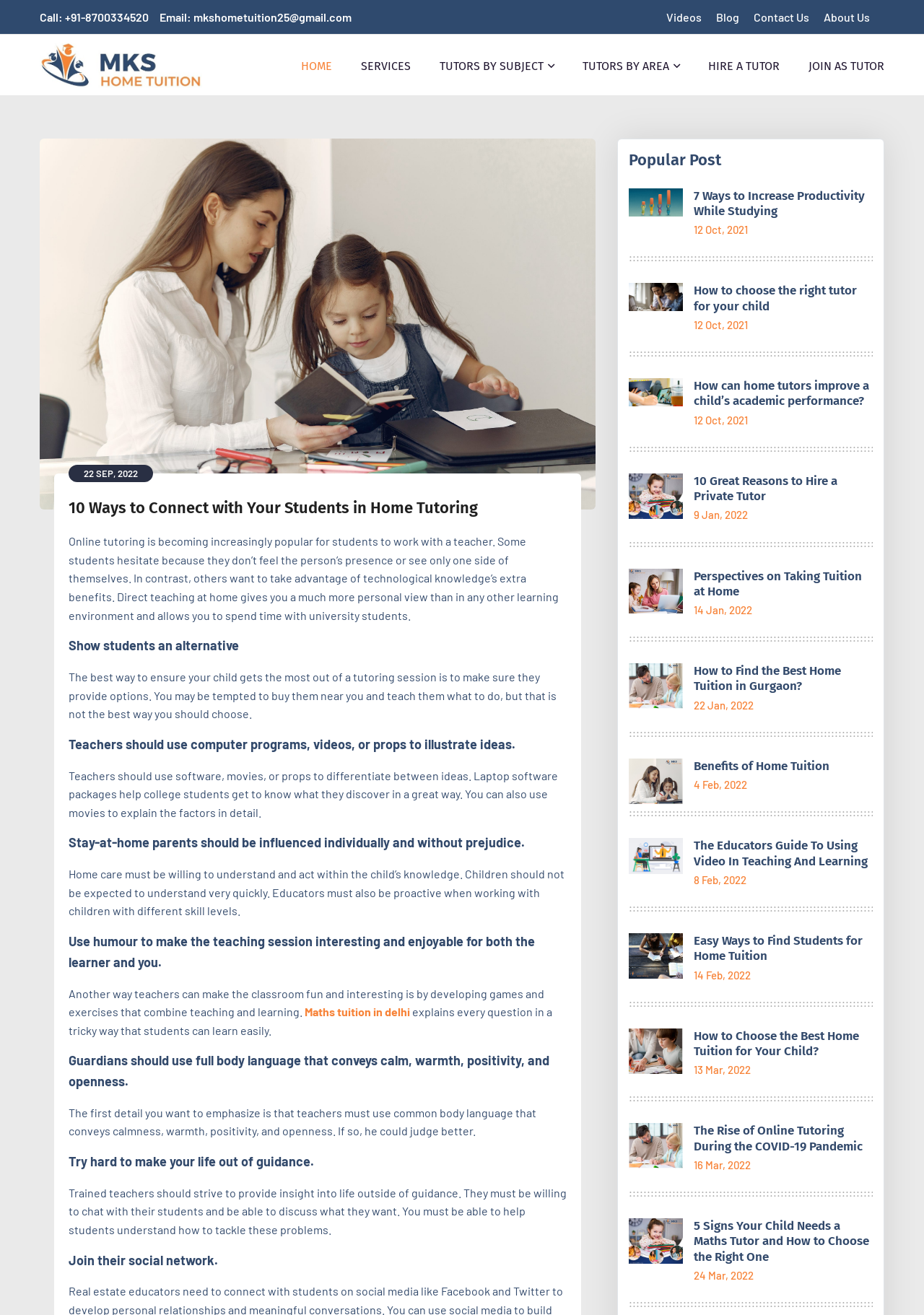Identify the bounding box for the described UI element. Provide the coordinates in (top-left x, top-left y, bottom-right x, bottom-right y) format with values ranging from 0 to 1: Hire A Tutor

[0.766, 0.041, 0.844, 0.06]